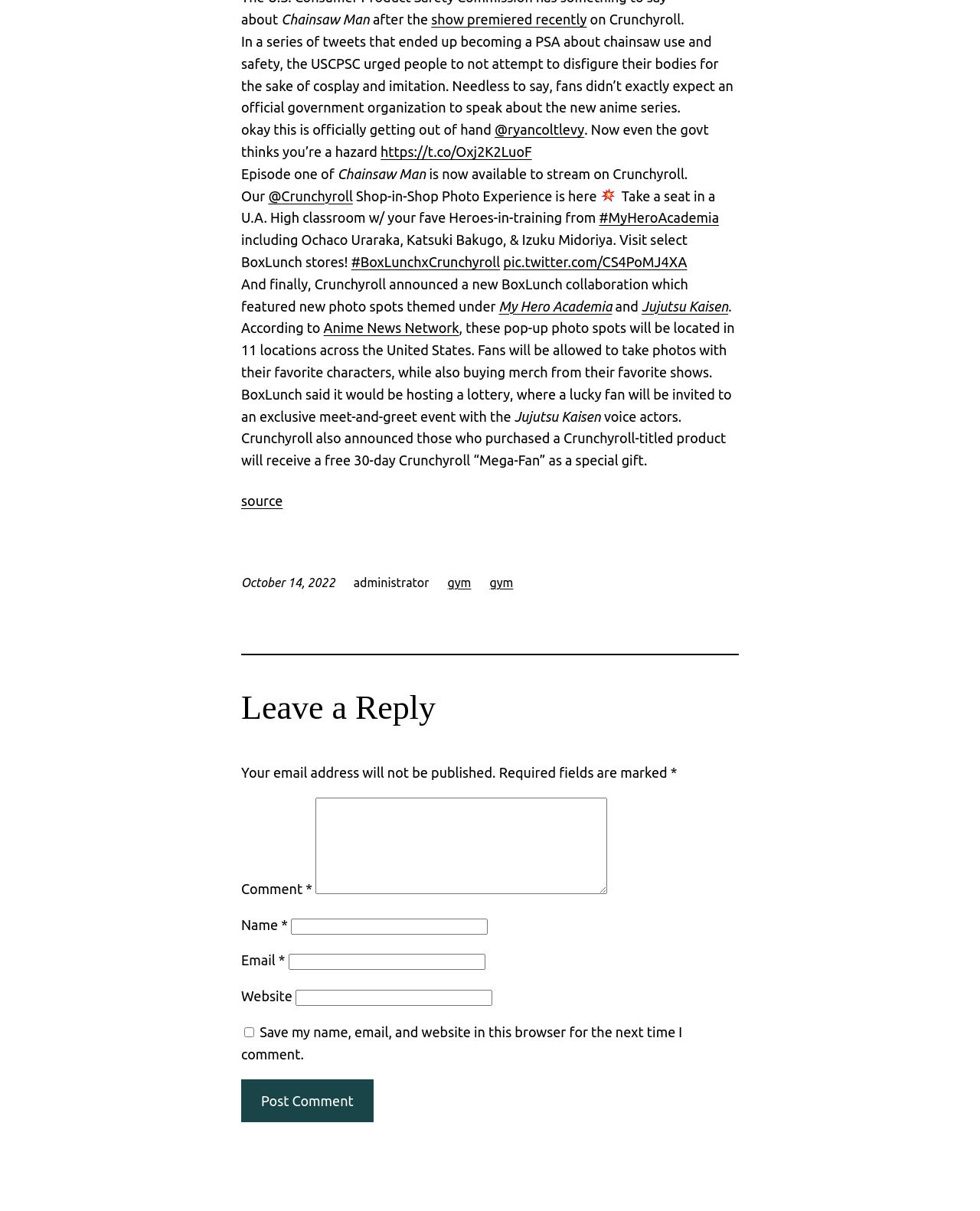Please identify the bounding box coordinates of the element's region that needs to be clicked to fulfill the following instruction: "Click on the link to watch Chainsaw Man on Crunchyroll". The bounding box coordinates should consist of four float numbers between 0 and 1, i.e., [left, top, right, bottom].

[0.599, 0.01, 0.698, 0.022]